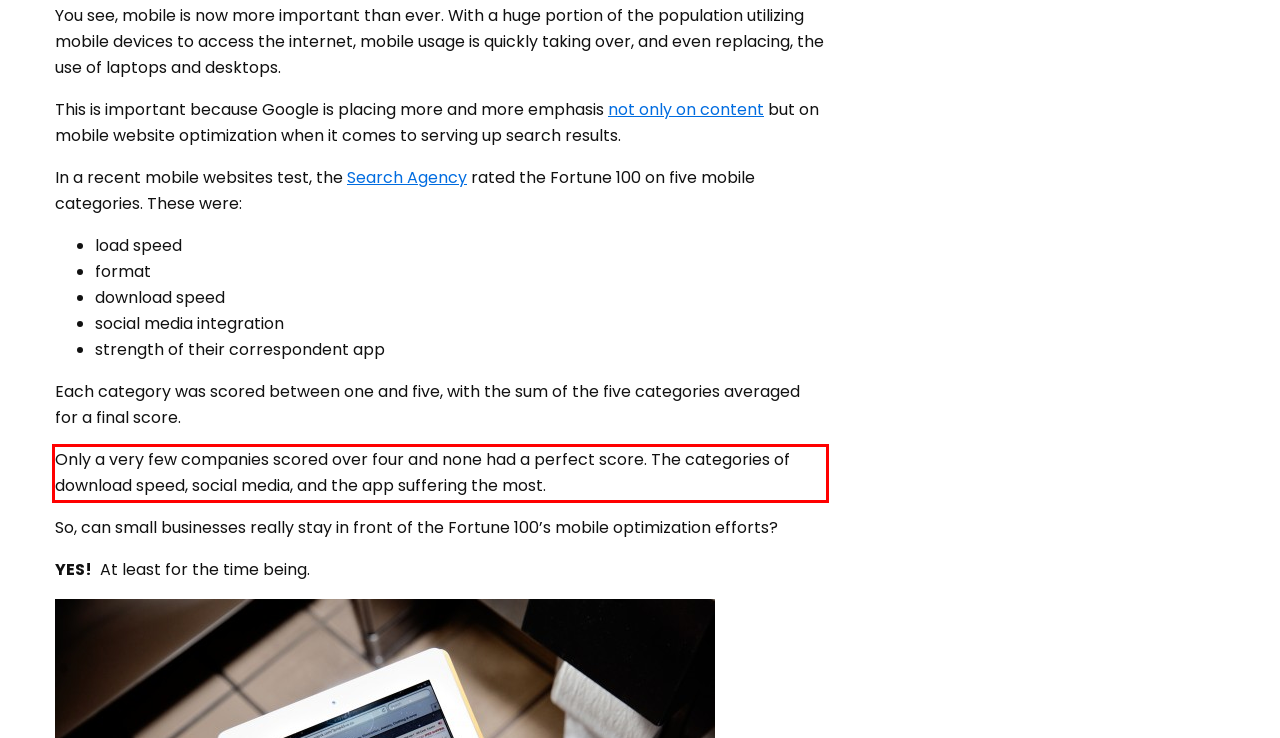Review the screenshot of the webpage and recognize the text inside the red rectangle bounding box. Provide the extracted text content.

Only a very few companies scored over four and none had a perfect score. The categories of download speed, social media, and the app suffering the most.